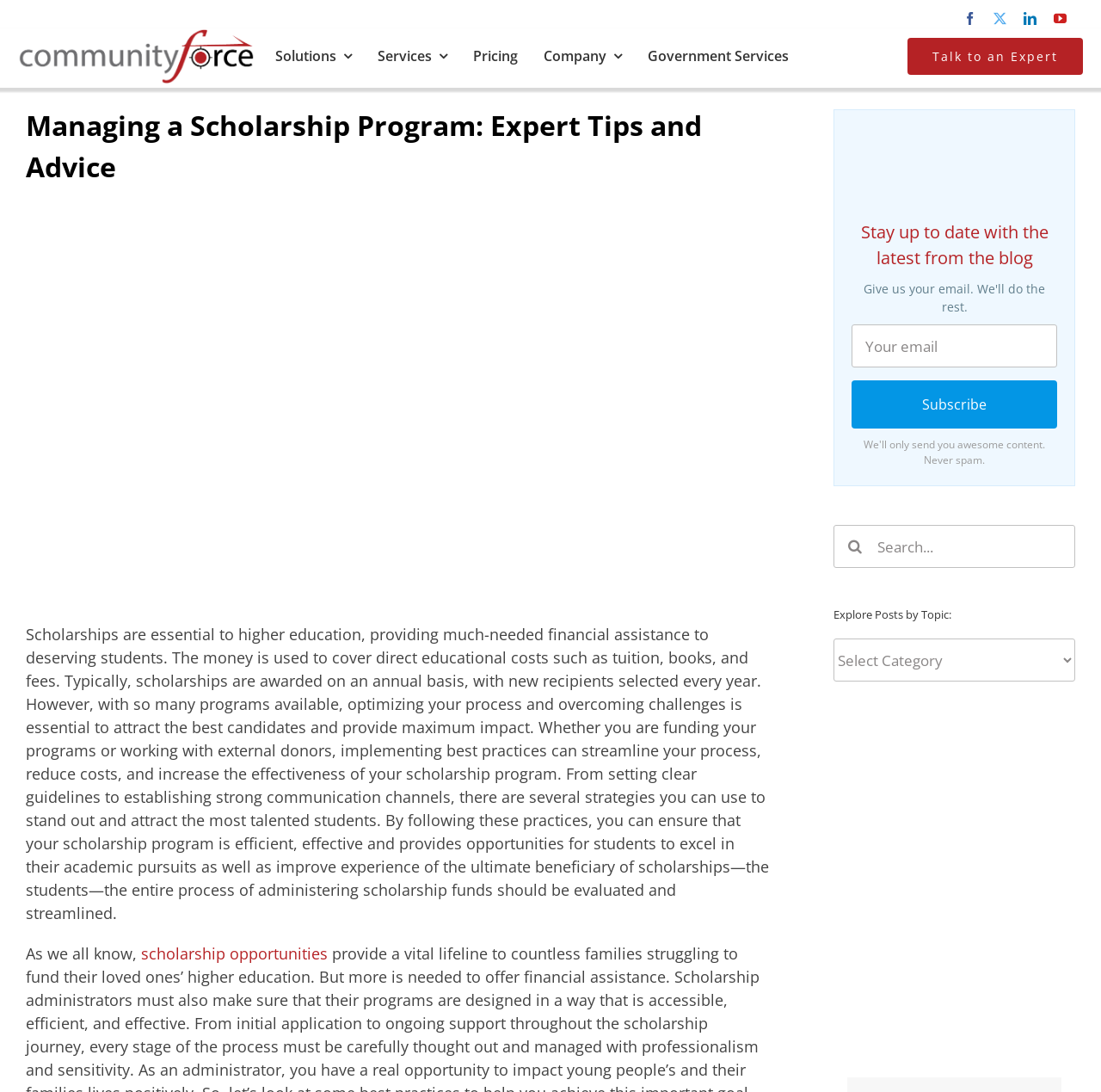Please answer the following question using a single word or phrase: 
What is the purpose of scholarships?

Financial assistance to students